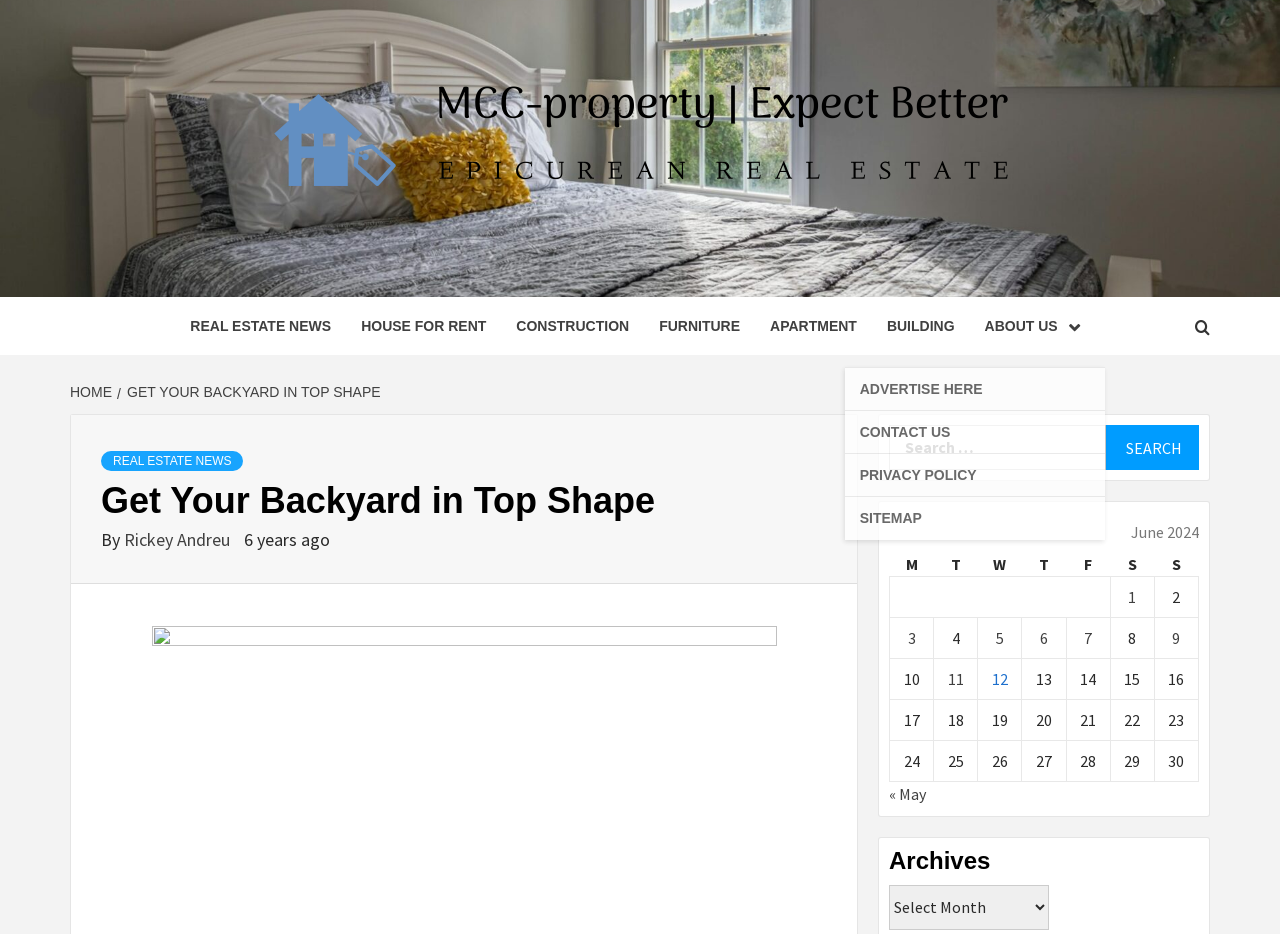Using the provided description: "Home", find the bounding box coordinates of the corresponding UI element. The output should be four float numbers between 0 and 1, in the format [left, top, right, bottom].

[0.055, 0.411, 0.091, 0.428]